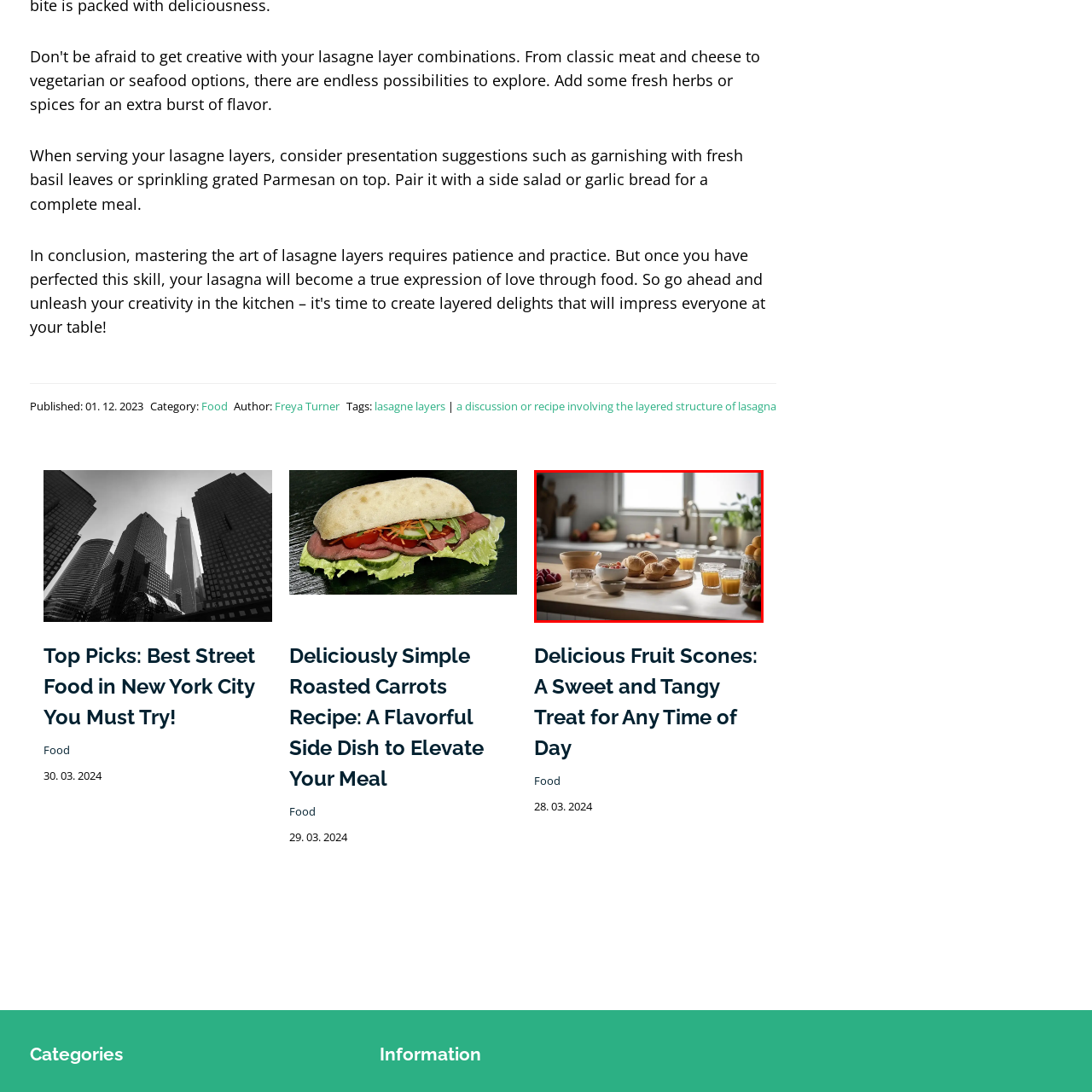Deliver a detailed account of the image that lies within the red box.

A beautifully arranged kitchen countertop captures an inviting breakfast scene, featuring a rustic wooden board topped with freshly baked fruit scones. The scones, golden and fluffy, exude warmth and a welcoming aroma. Beside them, a small bowl holds an assortment of vibrant red raspberries, while another dish boasts a mix of colorful berries. Glasses filled with refreshing orange juice glisten in the soft morning light, adding a cheerful touch to the setup. The background reveals a cozy kitchen ambience, highlighted by plants and hints of more delicious offerings like a fruit basket, promising a delightful start to the day. This image perfectly complements the article titled "Delicious Fruit Scones: A Sweet and Tangy Treat for Any Time of Day," inviting readers to explore the recipe further.